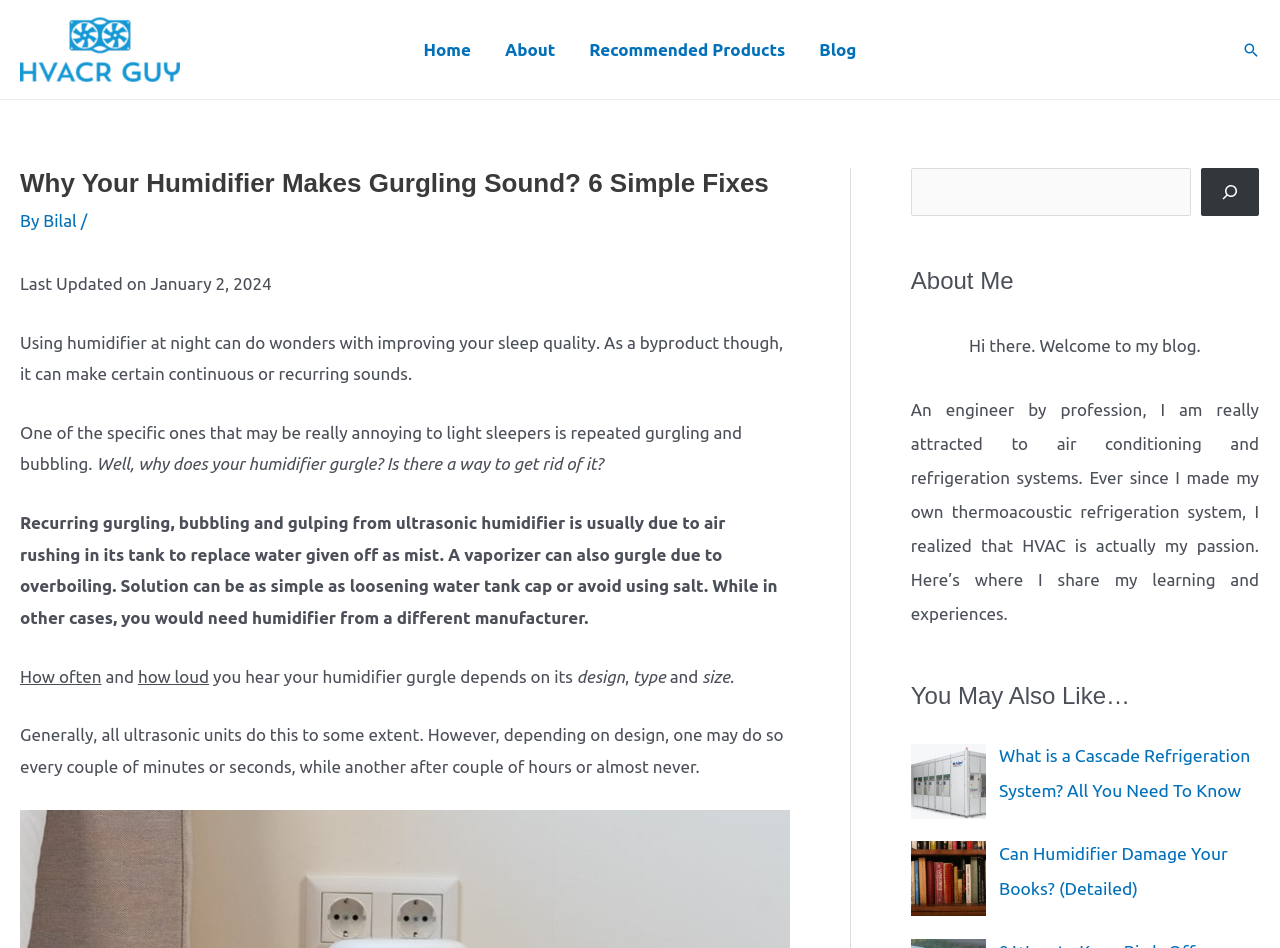From the given element description: "Recommended Products", find the bounding box for the UI element. Provide the coordinates as four float numbers between 0 and 1, in the order [left, top, right, bottom].

[0.447, 0.026, 0.627, 0.079]